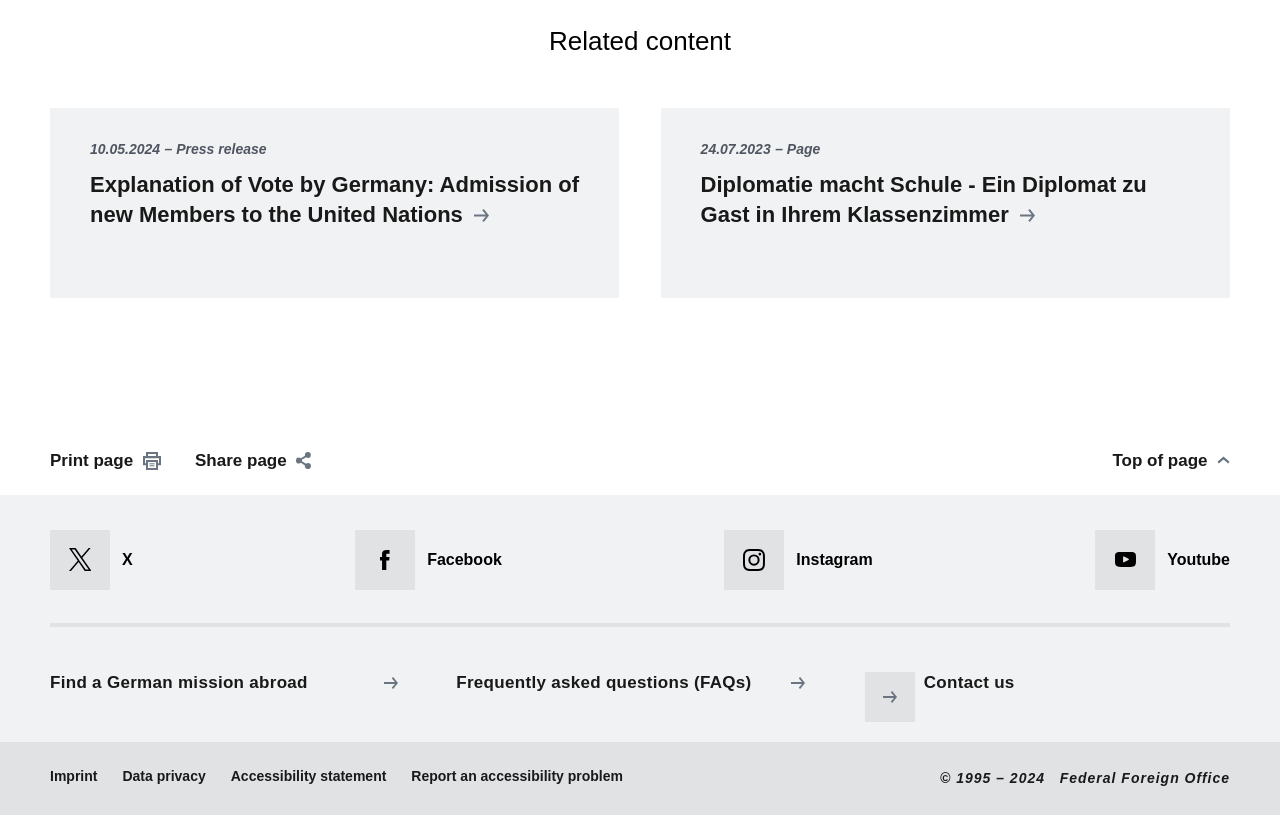Could you provide the bounding box coordinates for the portion of the screen to click to complete this instruction: "Open the page about Diplomatie macht Schule"?

[0.516, 0.132, 0.961, 0.366]